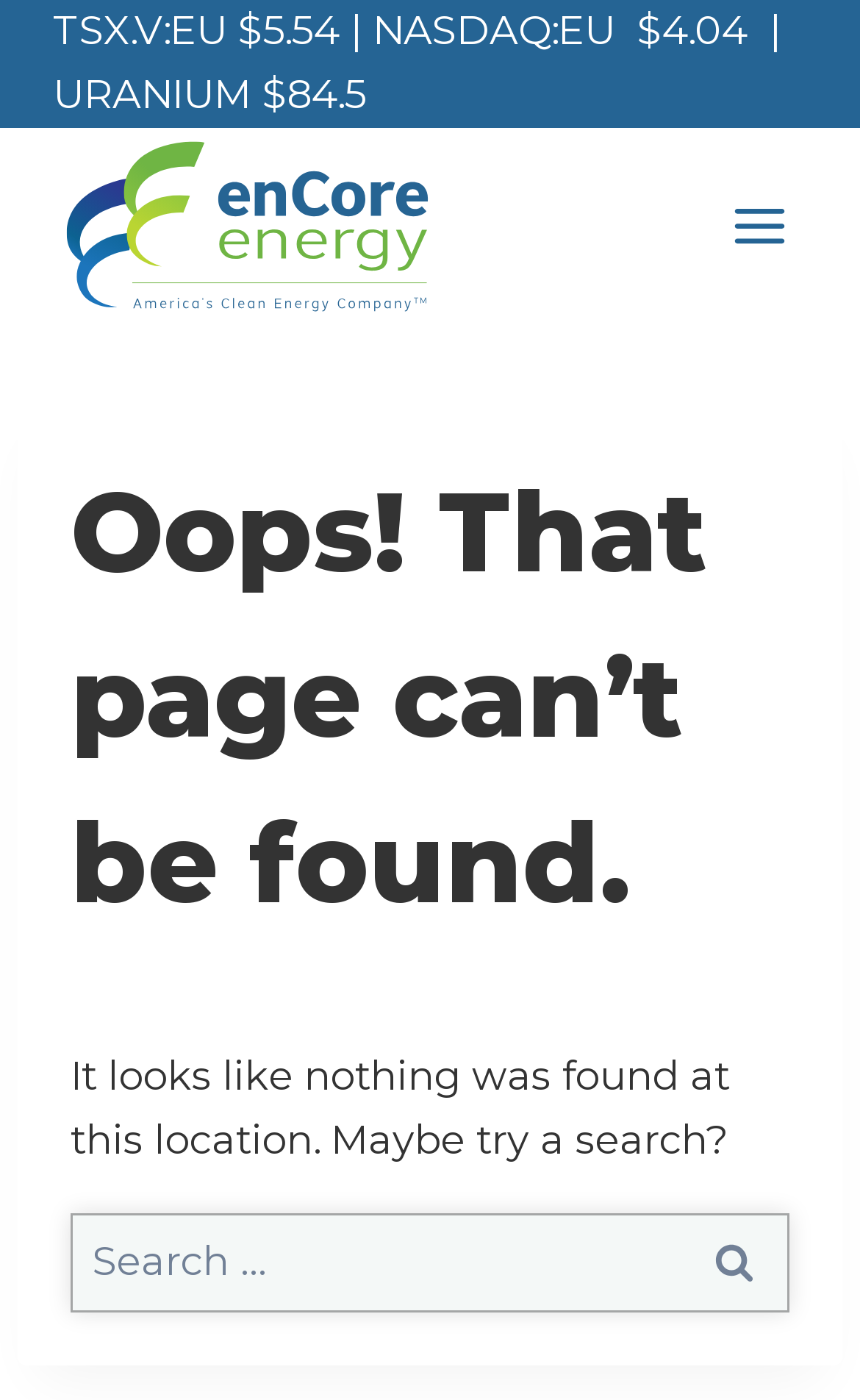Using the given element description, provide the bounding box coordinates (top-left x, top-left y, bottom-right x, bottom-right y) for the corresponding UI element in the screenshot: Toggle Menu

[0.826, 0.132, 0.938, 0.192]